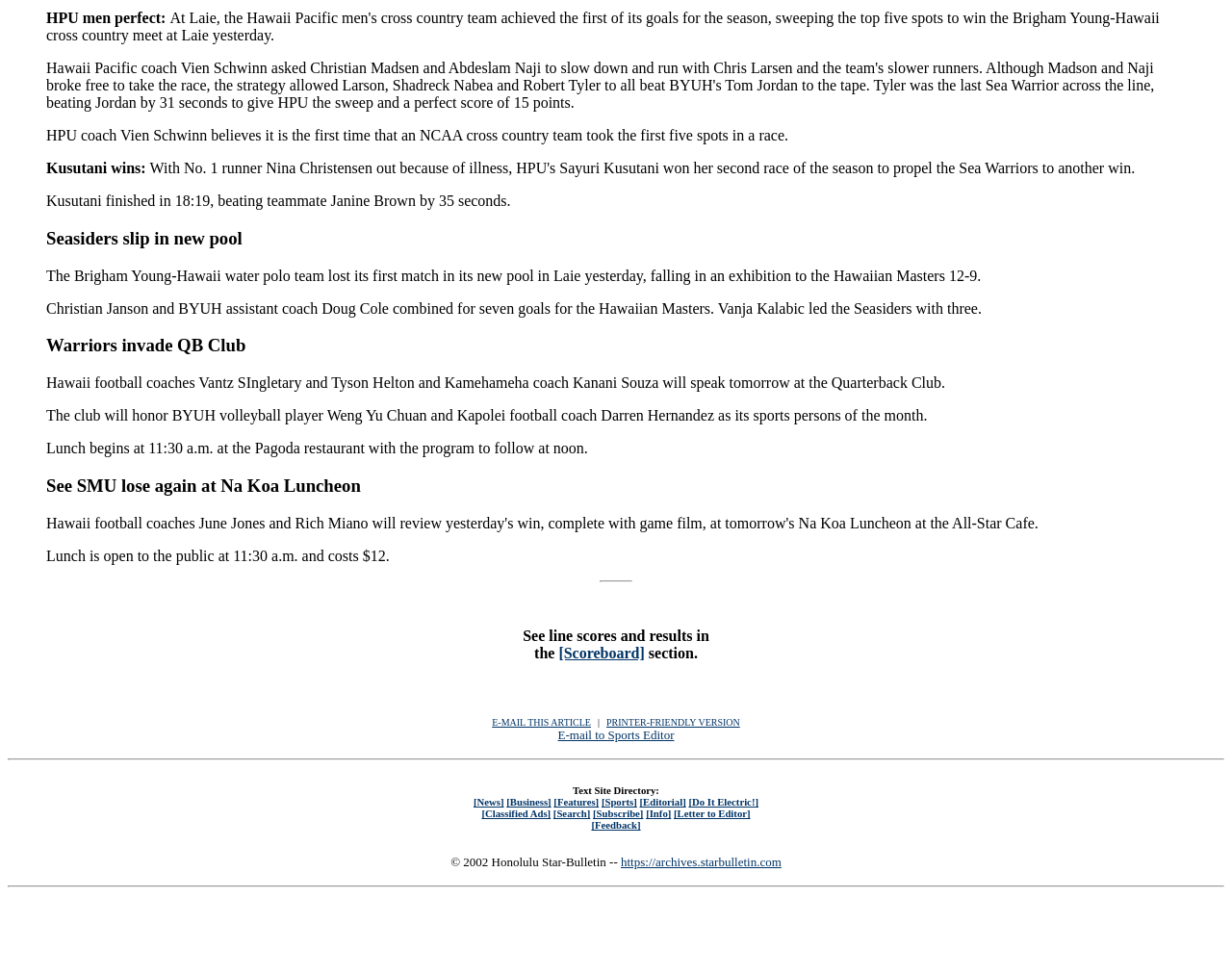Determine the bounding box for the described UI element: "[Classified Ads]".

[0.391, 0.828, 0.447, 0.84]